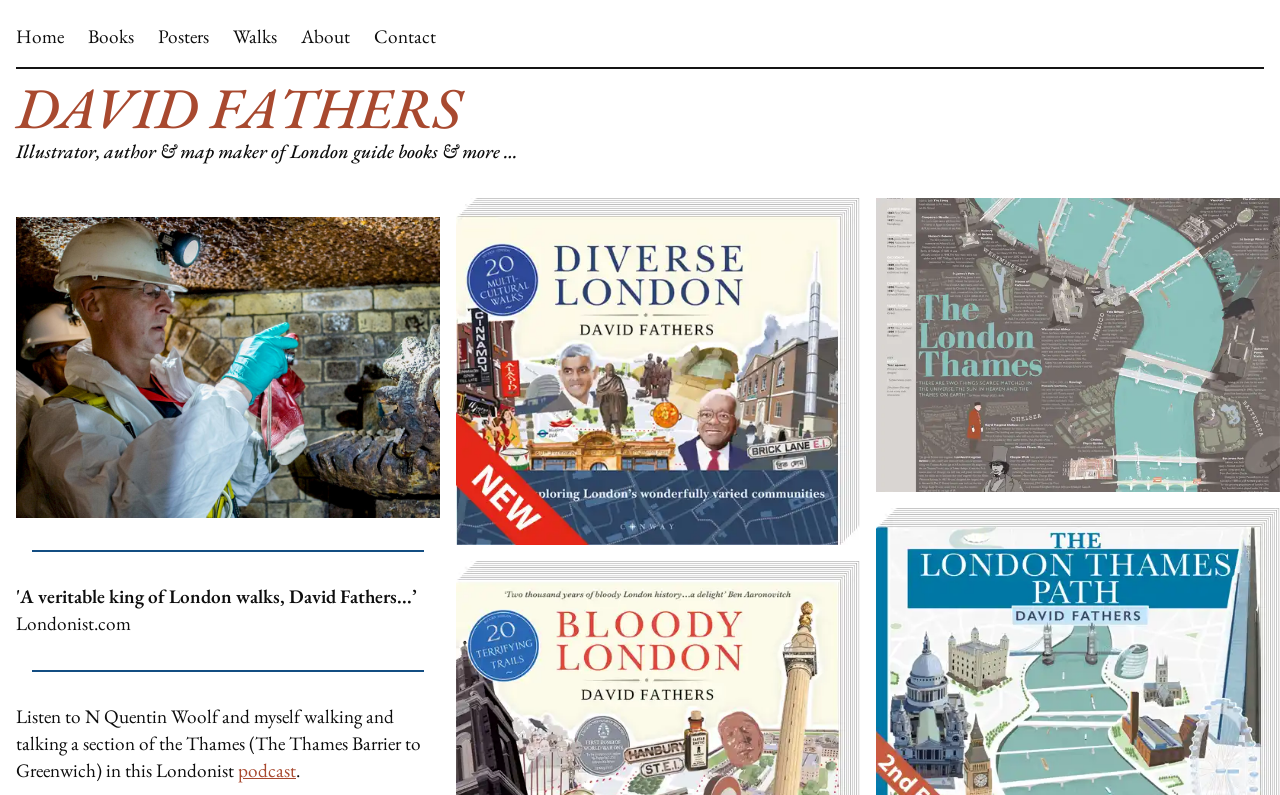What is available to buy in two editions?
Please provide a comprehensive answer based on the information in the image.

The link element 'POSTERS ON SALE: The London Thames - available to buy in two editions.' mentions that the London Thames posters are available to buy in two editions.